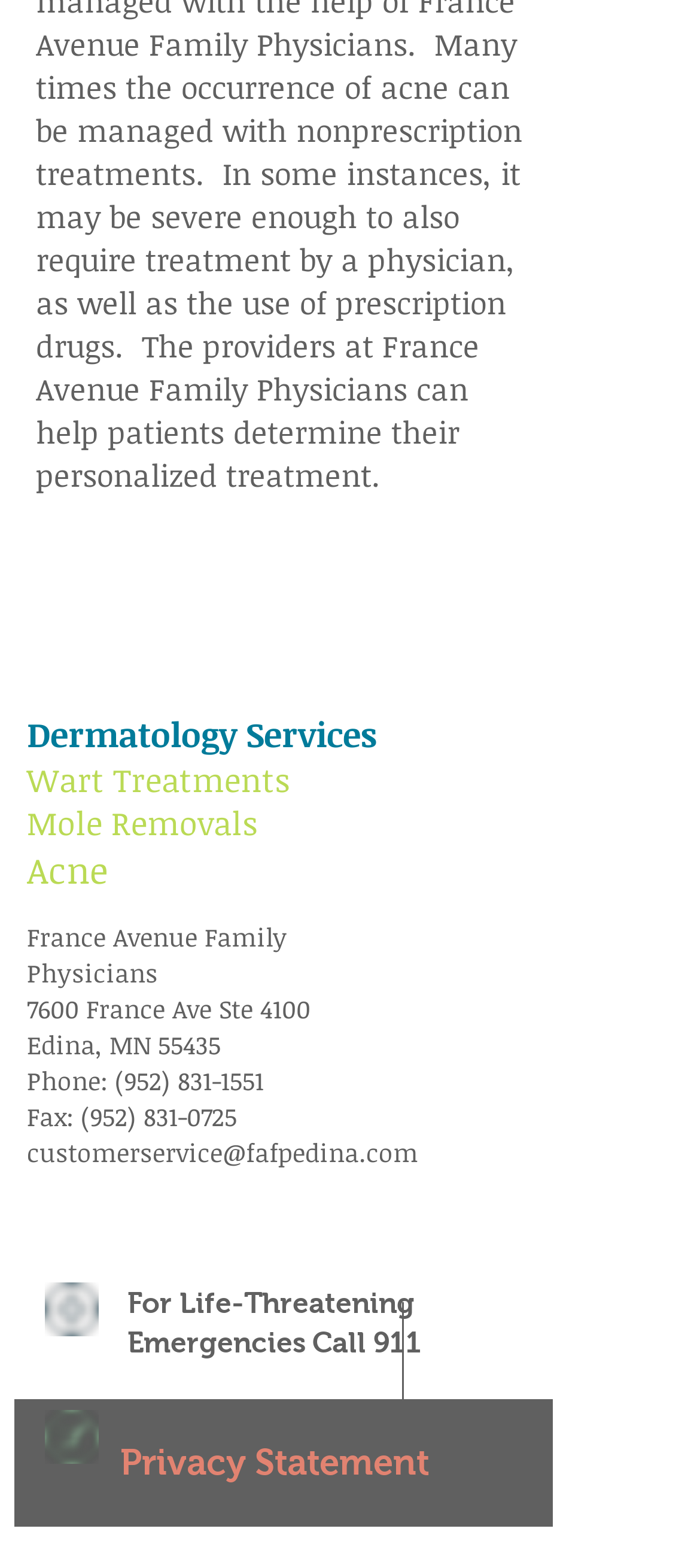What is the phone number of the facility?
Please use the visual content to give a single word or phrase answer.

(952) 831-1551